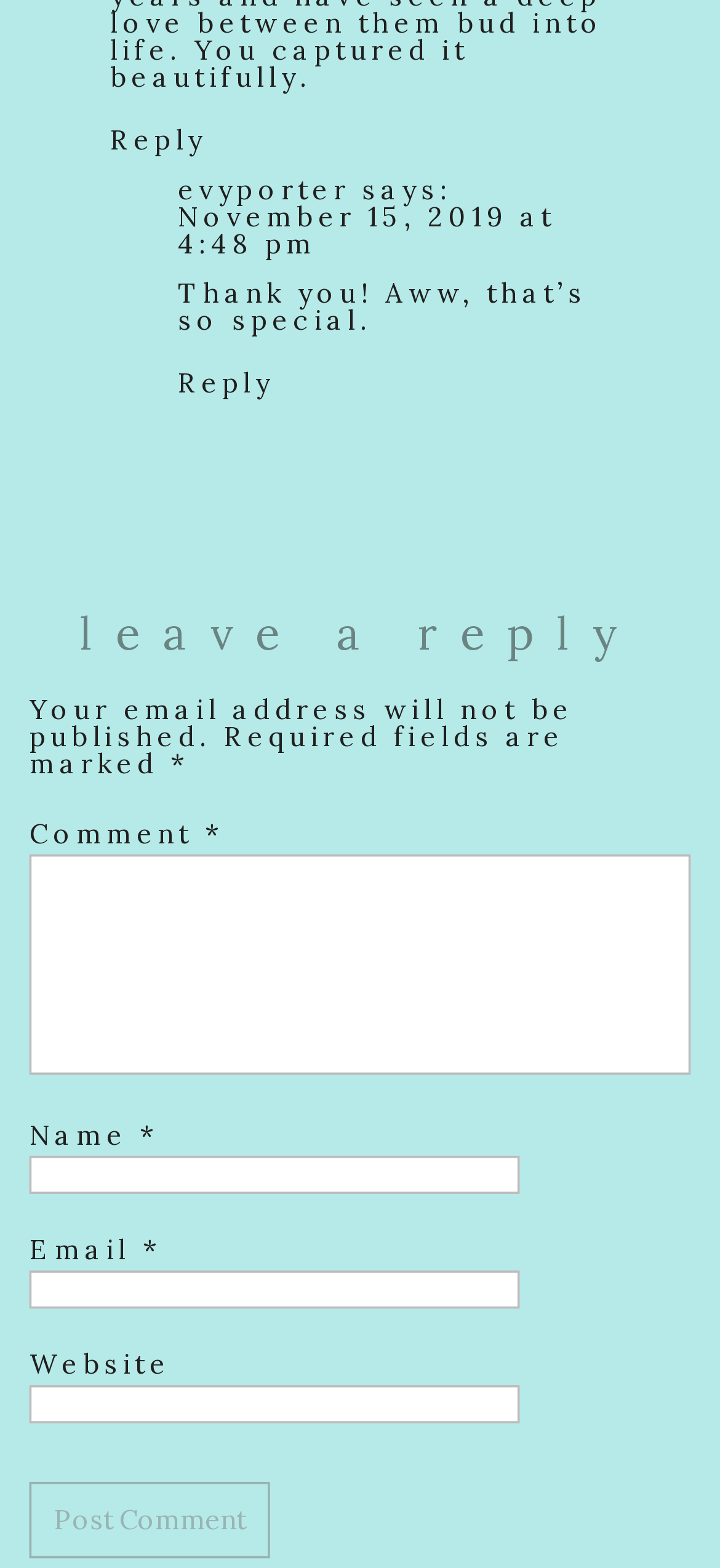Locate the bounding box coordinates of the region to be clicked to comply with the following instruction: "Post a comment". The coordinates must be four float numbers between 0 and 1, in the form [left, top, right, bottom].

[0.041, 0.945, 0.375, 0.994]